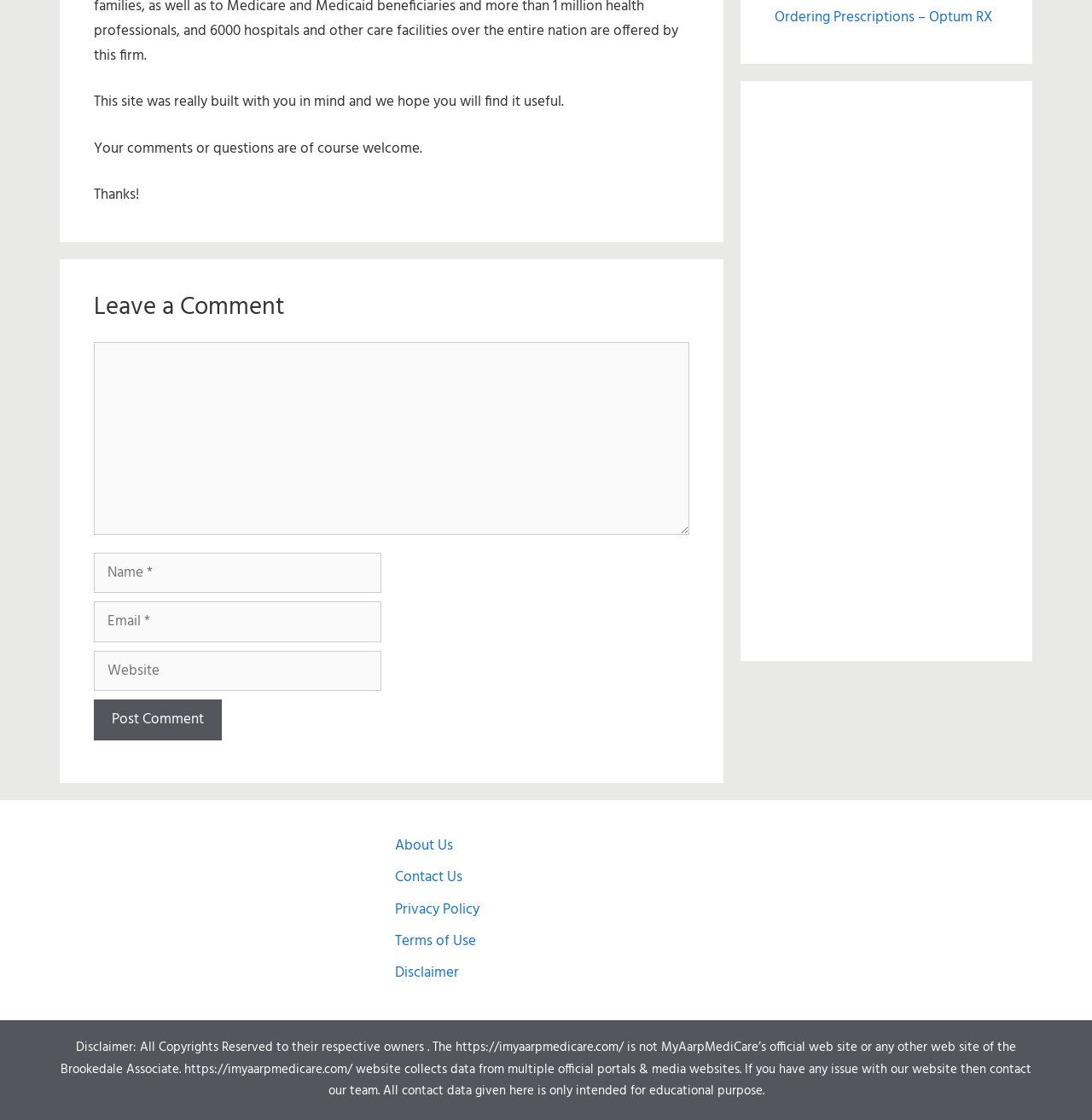Please determine the bounding box coordinates, formatted as (top-left x, top-left y, bottom-right x, bottom-right y), with all values as floating point numbers between 0 and 1. Identify the bounding box of the region described as: parent_node: Comment name="email" placeholder="Email *"

[0.086, 0.537, 0.349, 0.573]